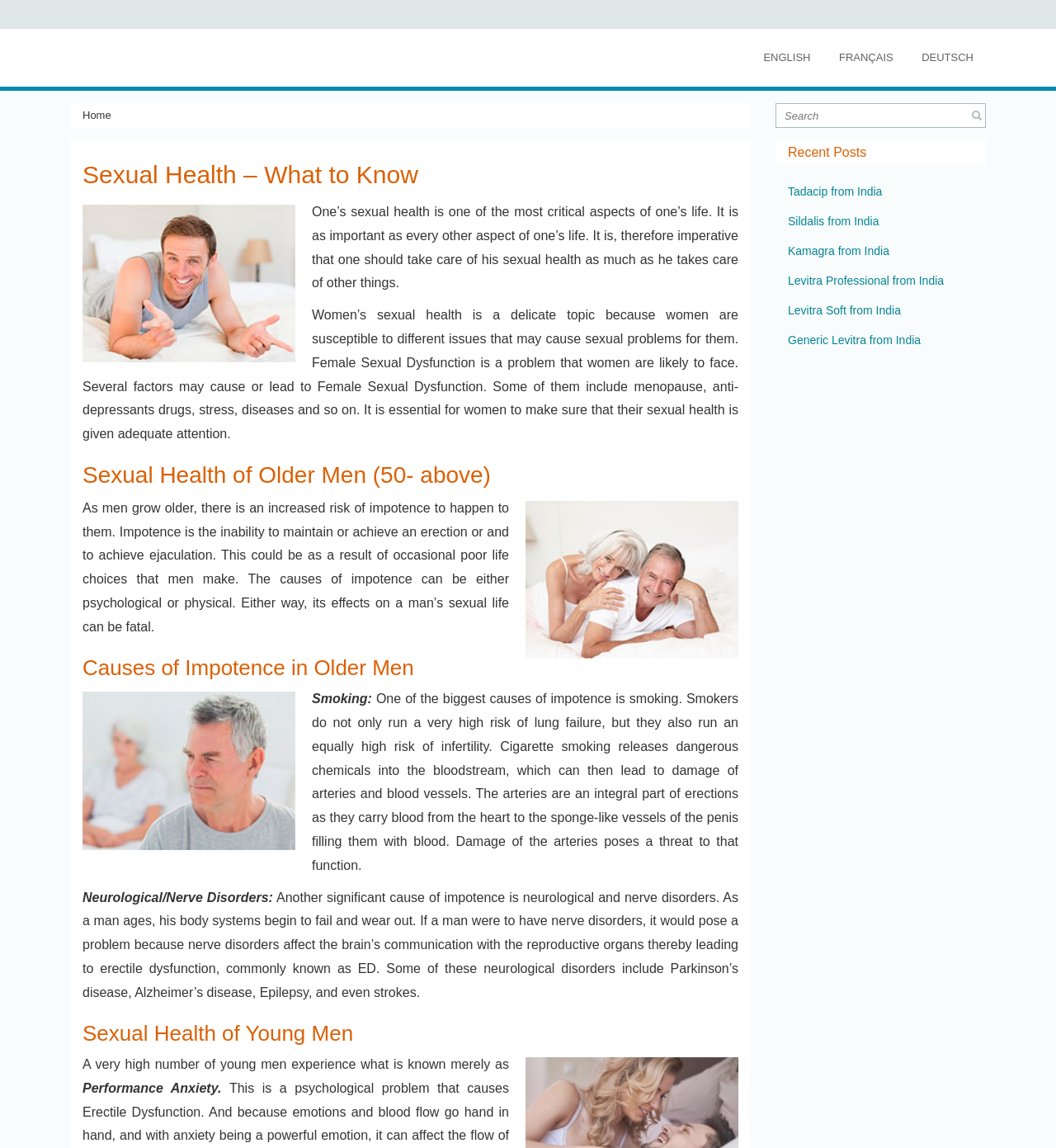Give a short answer using one word or phrase for the question:
What is the language option available on the webpage?

English, Français, Deutsch